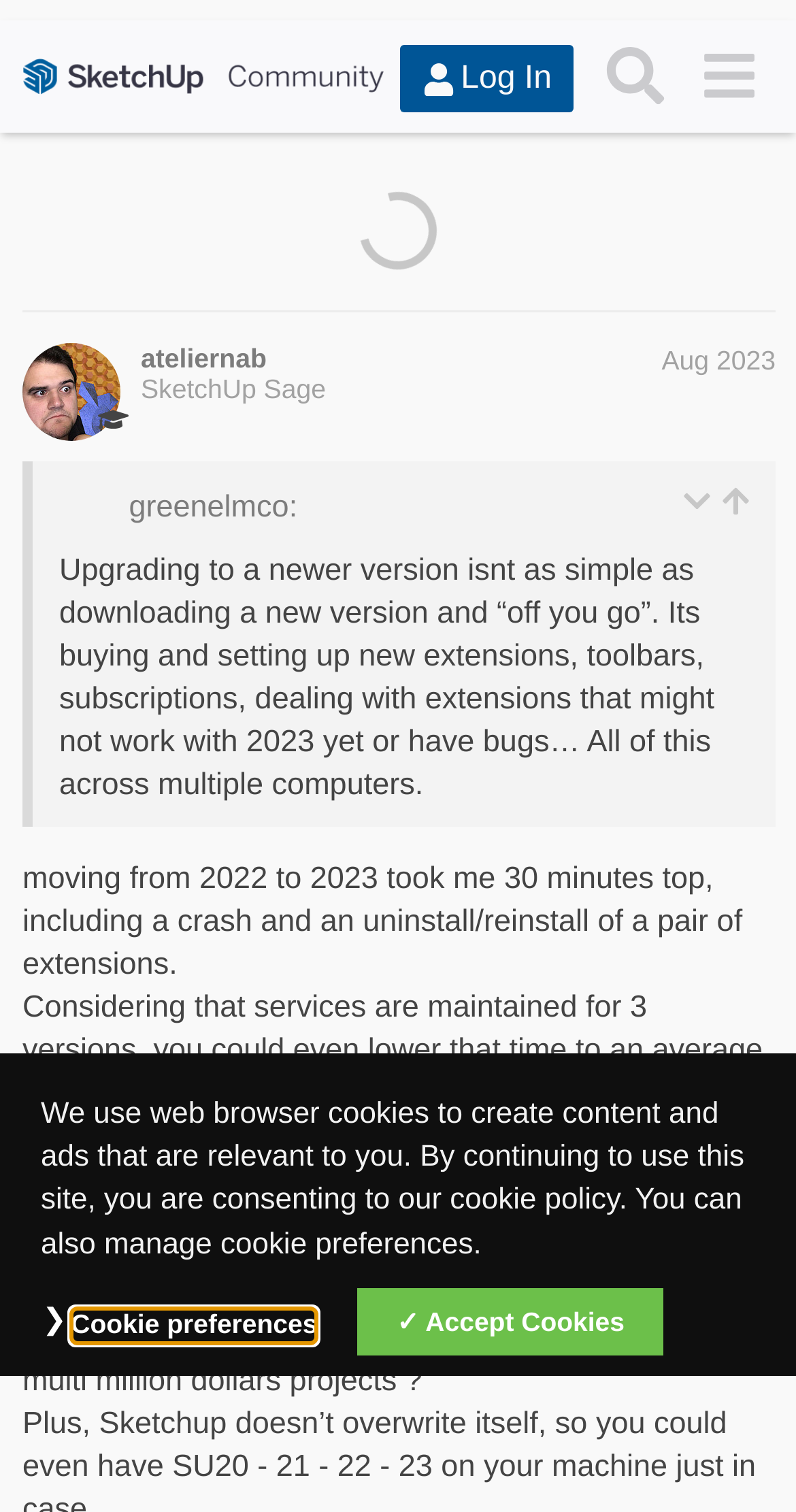Identify the bounding box coordinates for the UI element described as follows: "https://forums.sketchup.com/t/please-change-back-to-the-old-version-of-3d-warehouse-the-interface-of-the-new-version-is-very-inconvenient/237883/7?u=ateliernab". Ensure the coordinates are four float numbers between 0 and 1, formatted as [left, top, right, bottom].

[0.028, 0.679, 0.945, 0.787]